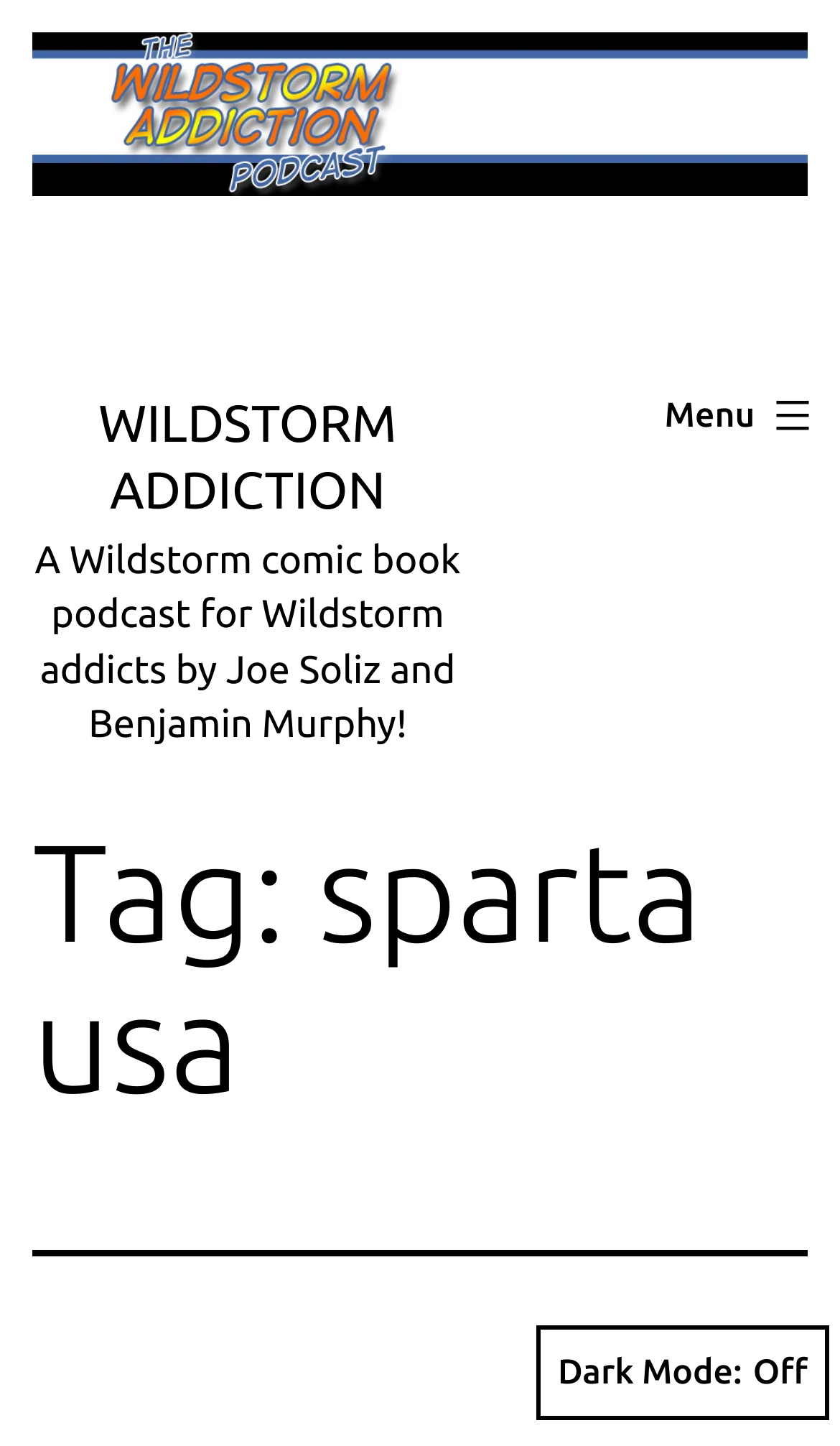Find the UI element described as: "Menu Close" and predict its bounding box coordinates. Ensure the coordinates are four float numbers between 0 and 1, [left, top, right, bottom].

[0.764, 0.255, 1.0, 0.32]